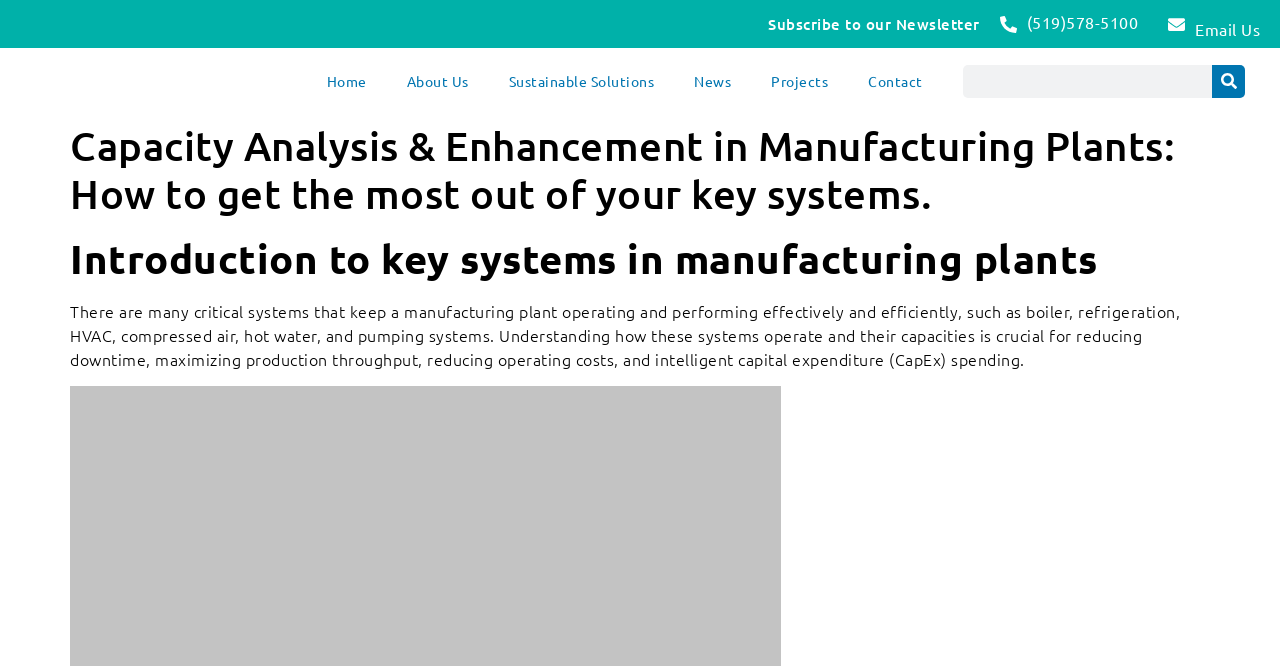From the given element description: "Subscribe to our Newsletter", find the bounding box for the UI element. Provide the coordinates as four float numbers between 0 and 1, in the order [left, top, right, bottom].

[0.6, 0.026, 0.765, 0.071]